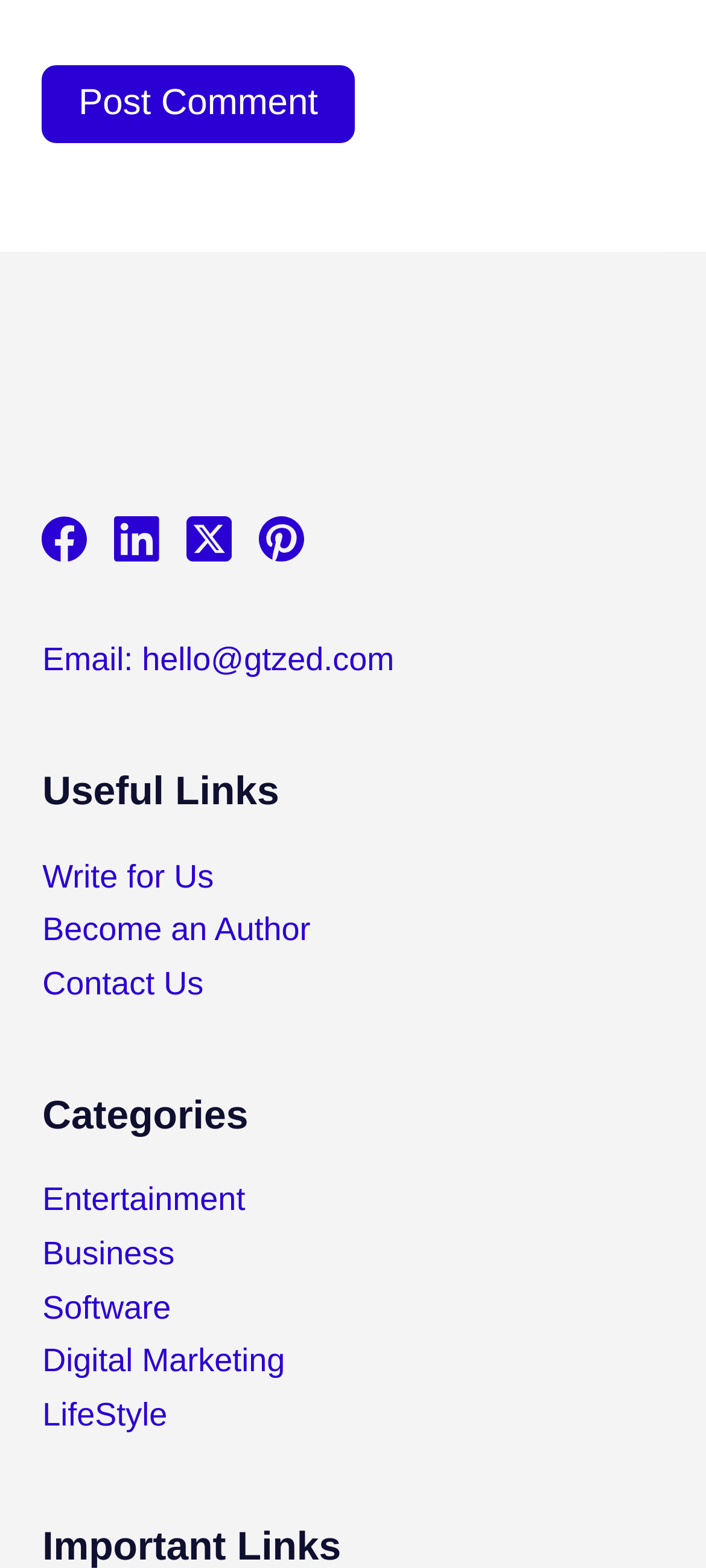Answer the question below with a single word or a brief phrase: 
How many categories are listed?

5